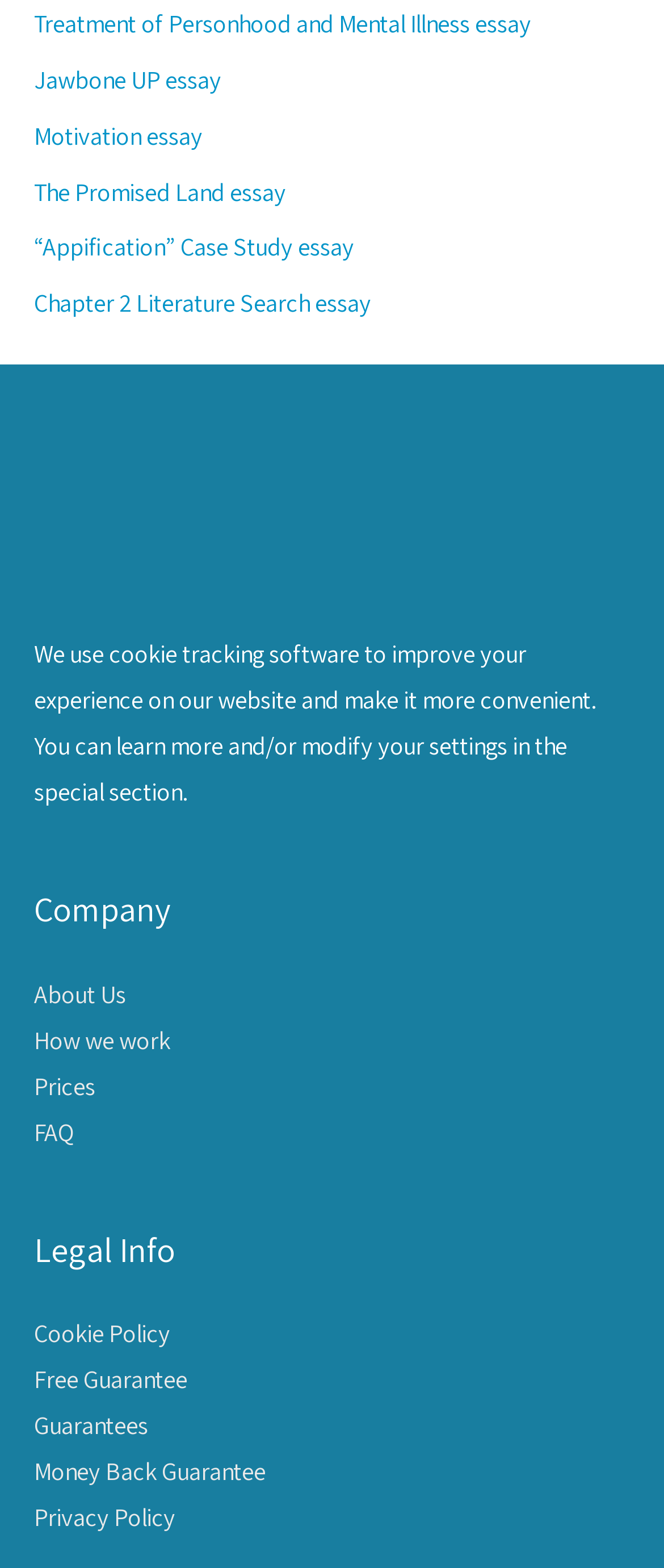How many sections are under the 'Company' heading?
Please respond to the question with as much detail as possible.

Under the 'Company' heading, I found 4 link elements: 'About Us', 'How we work', 'Prices', and 'FAQ'. These links are likely sections under the 'Company' heading.